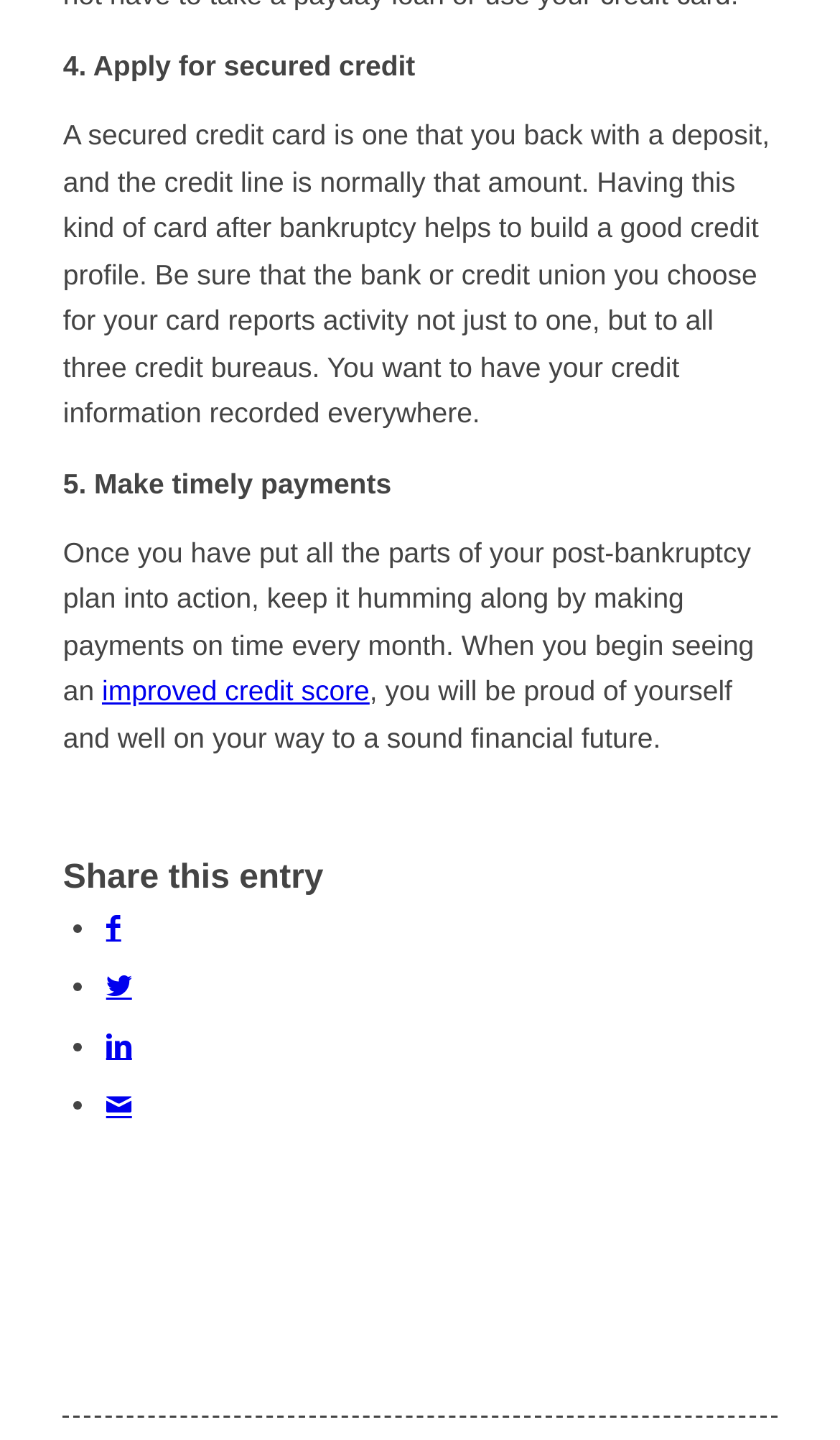From the element description: "improved credit score", extract the bounding box coordinates of the UI element. The coordinates should be expressed as four float numbers between 0 and 1, in the order [left, top, right, bottom].

[0.121, 0.469, 0.44, 0.491]